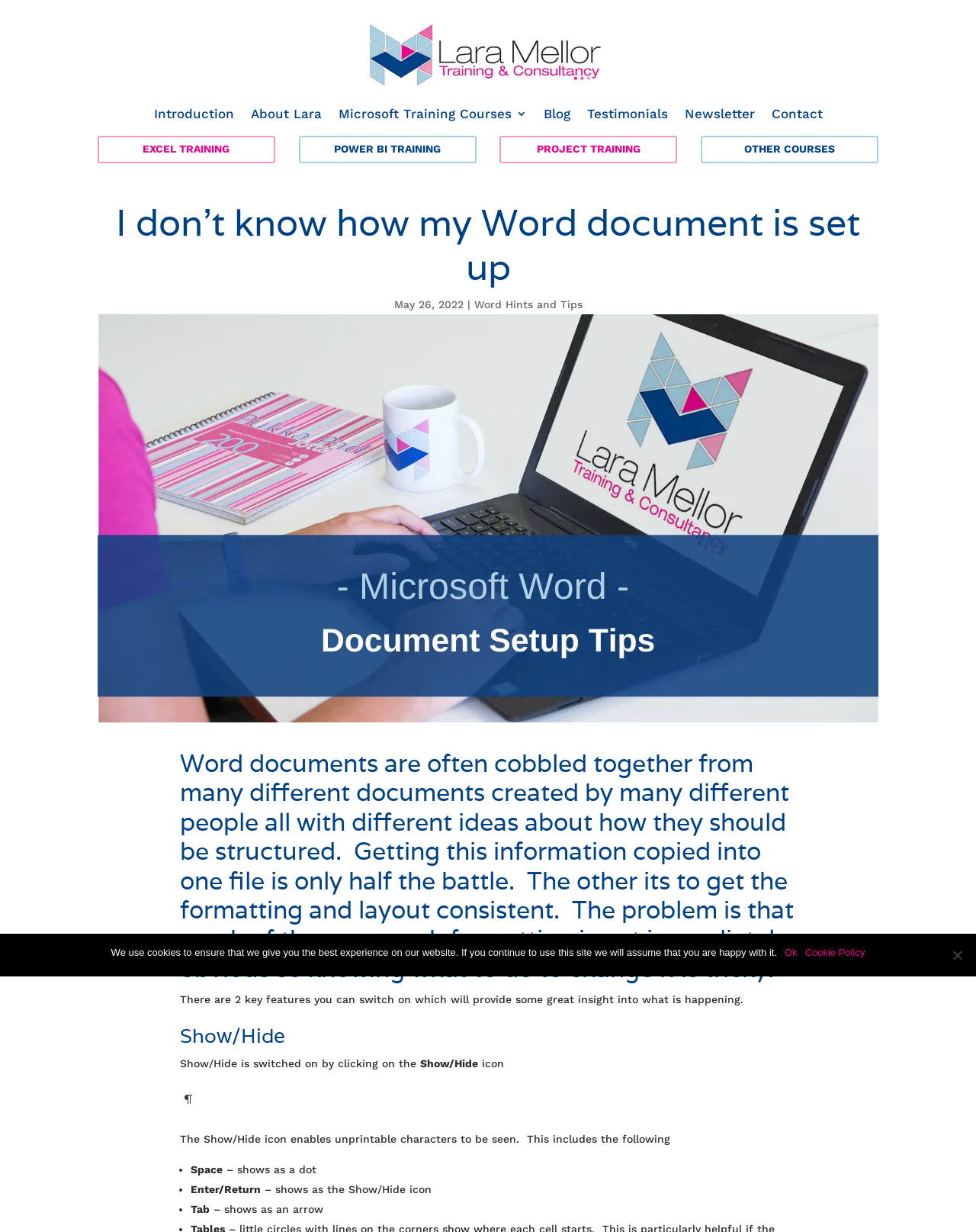Can you determine the bounding box coordinates of the area that needs to be clicked to fulfill the following instruction: "Enter email address"?

None